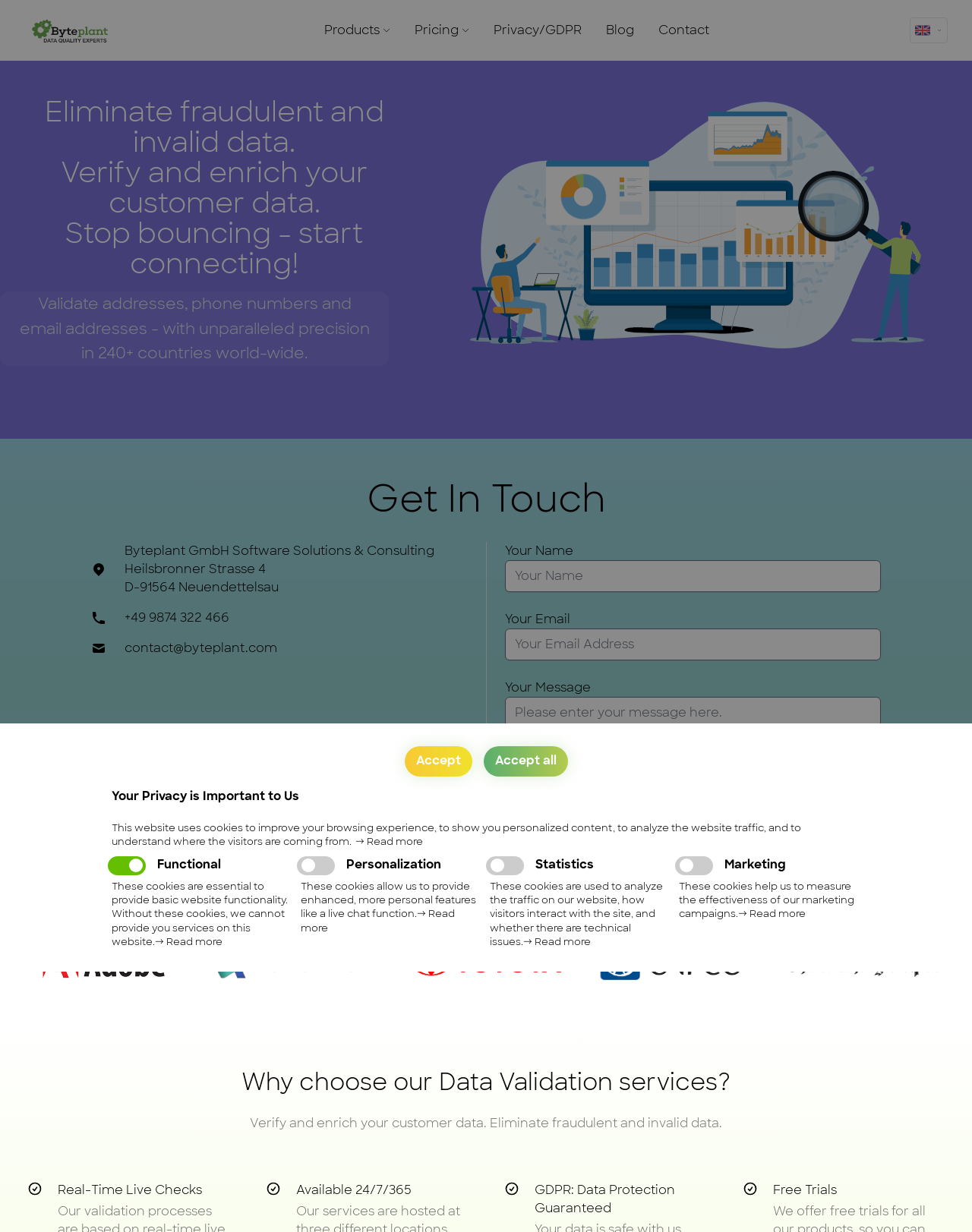Could you provide the bounding box coordinates for the portion of the screen to click to complete this instruction: "Click the Byteplant Logo"?

[0.025, 0.01, 0.128, 0.042]